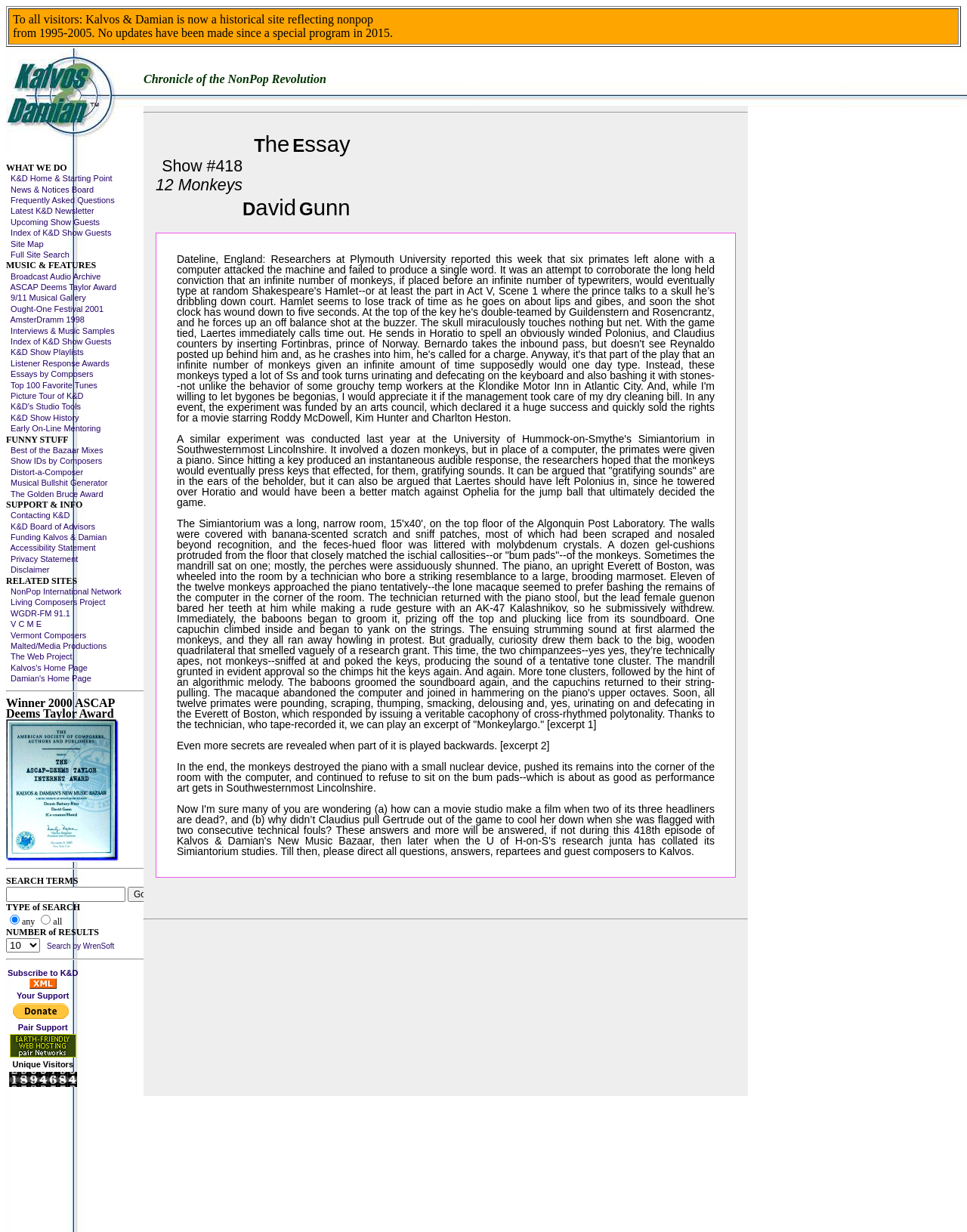Given the element description V C M E, specify the bounding box coordinates of the corresponding UI element in the format (top-left x, top-left y, bottom-right x, bottom-right y). All values must be between 0 and 1.

[0.006, 0.503, 0.043, 0.51]